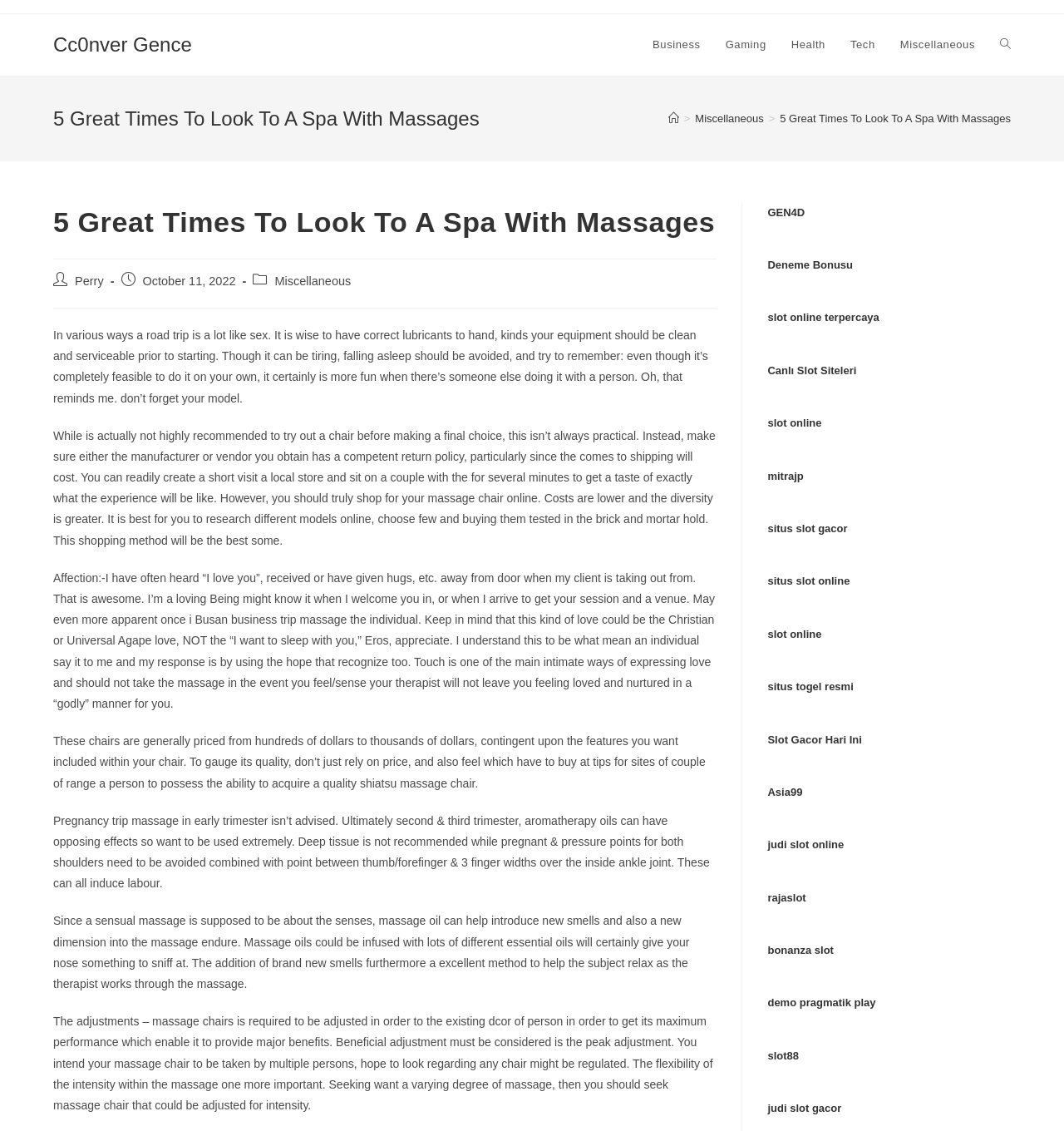What is the topic of the article?
Examine the image and provide an in-depth answer to the question.

Based on the webpage content, the topic of the article is about the benefits and experiences of visiting a spa with massages, as indicated by the multiple paragraphs discussing the importance of massages and the author's personal experiences.